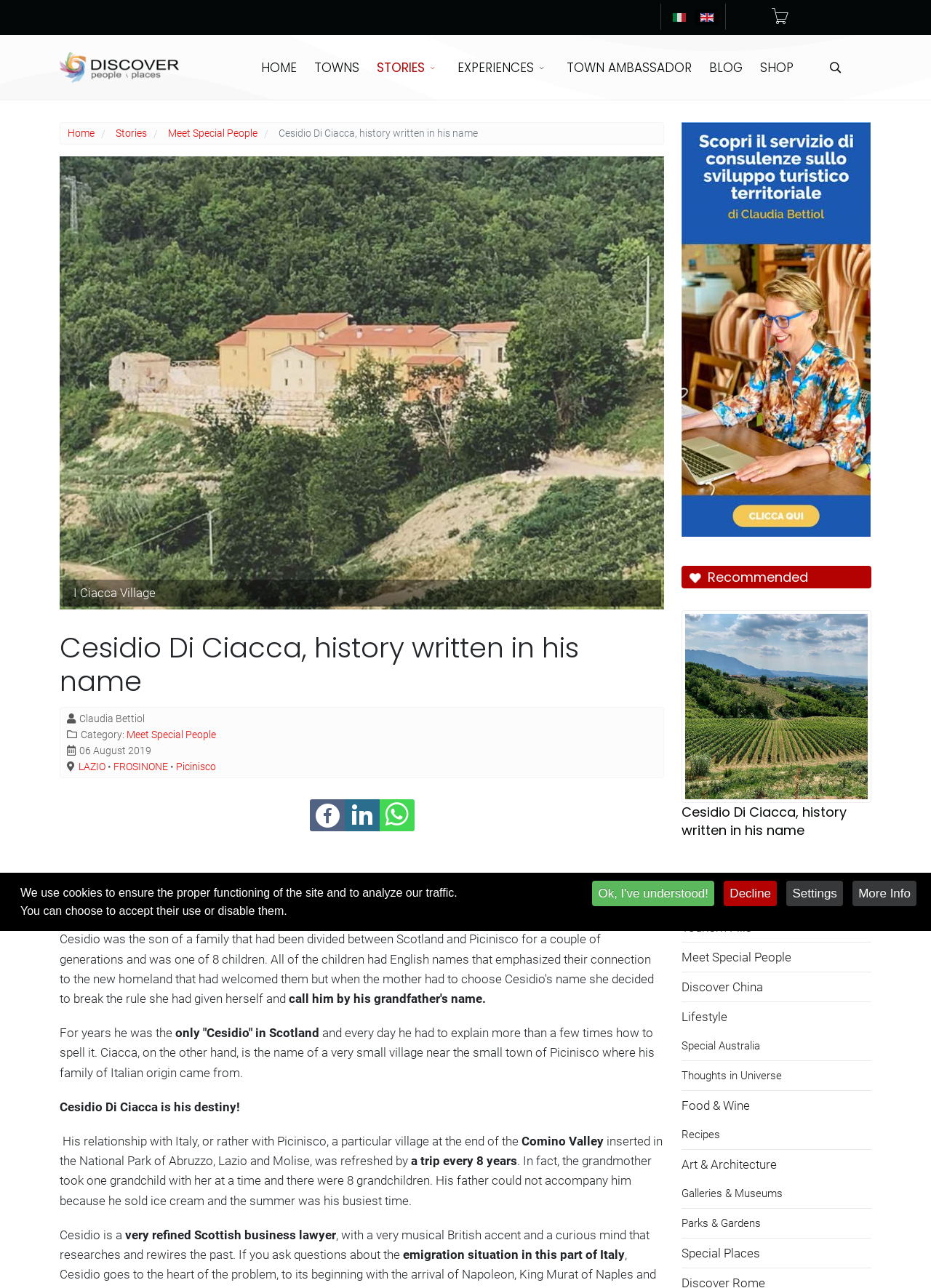Identify the bounding box for the UI element described as: "Thoughts in Universe". The coordinates should be four float numbers between 0 and 1, i.e., [left, top, right, bottom].

[0.732, 0.824, 0.936, 0.847]